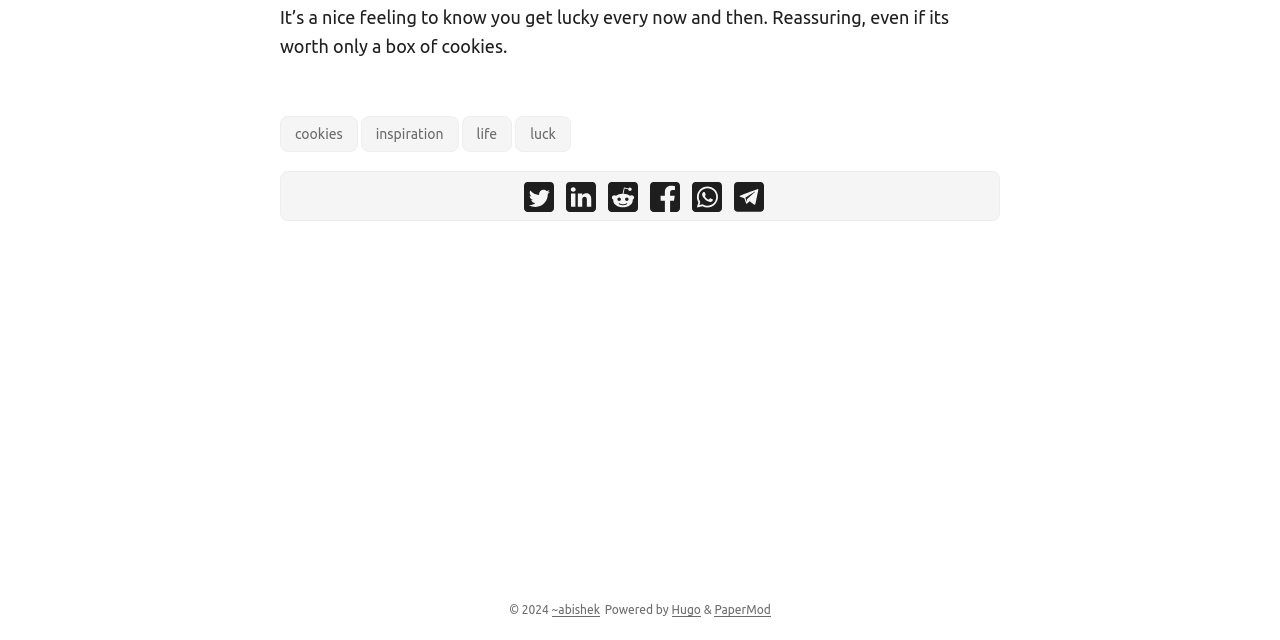Please provide the bounding box coordinate of the region that matches the element description: Agents Secret. Coordinates should be in the format (top-left x, top-left y, bottom-right x, bottom-right y) and all values should be between 0 and 1.

None